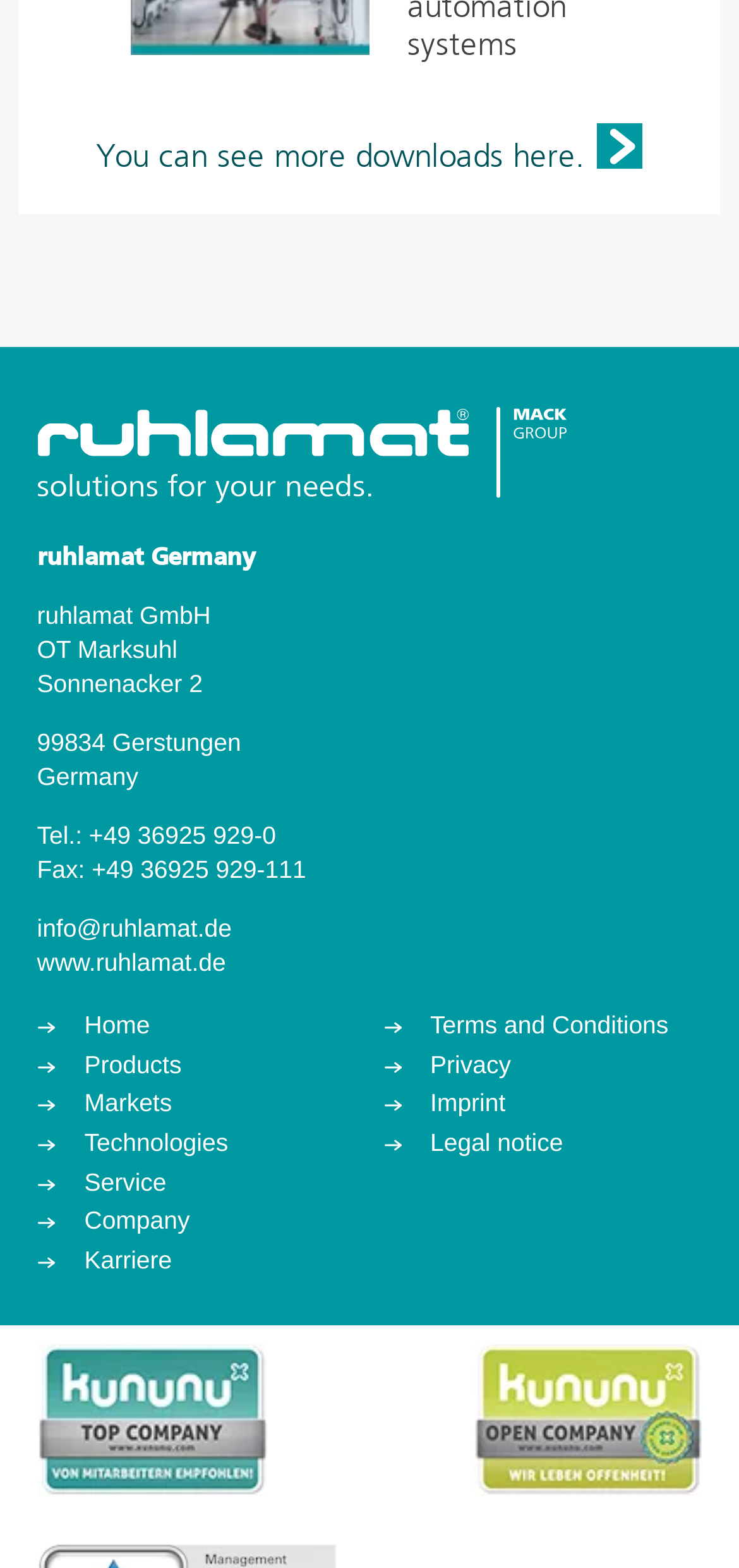How many images are there on the webpage?
Can you offer a detailed and complete answer to this question?

There are four images on the webpage. One is the company logo, and the other three are the 'Kununu Top Company' and 'Kununu Open Company' images, which are located at the bottom of the webpage.